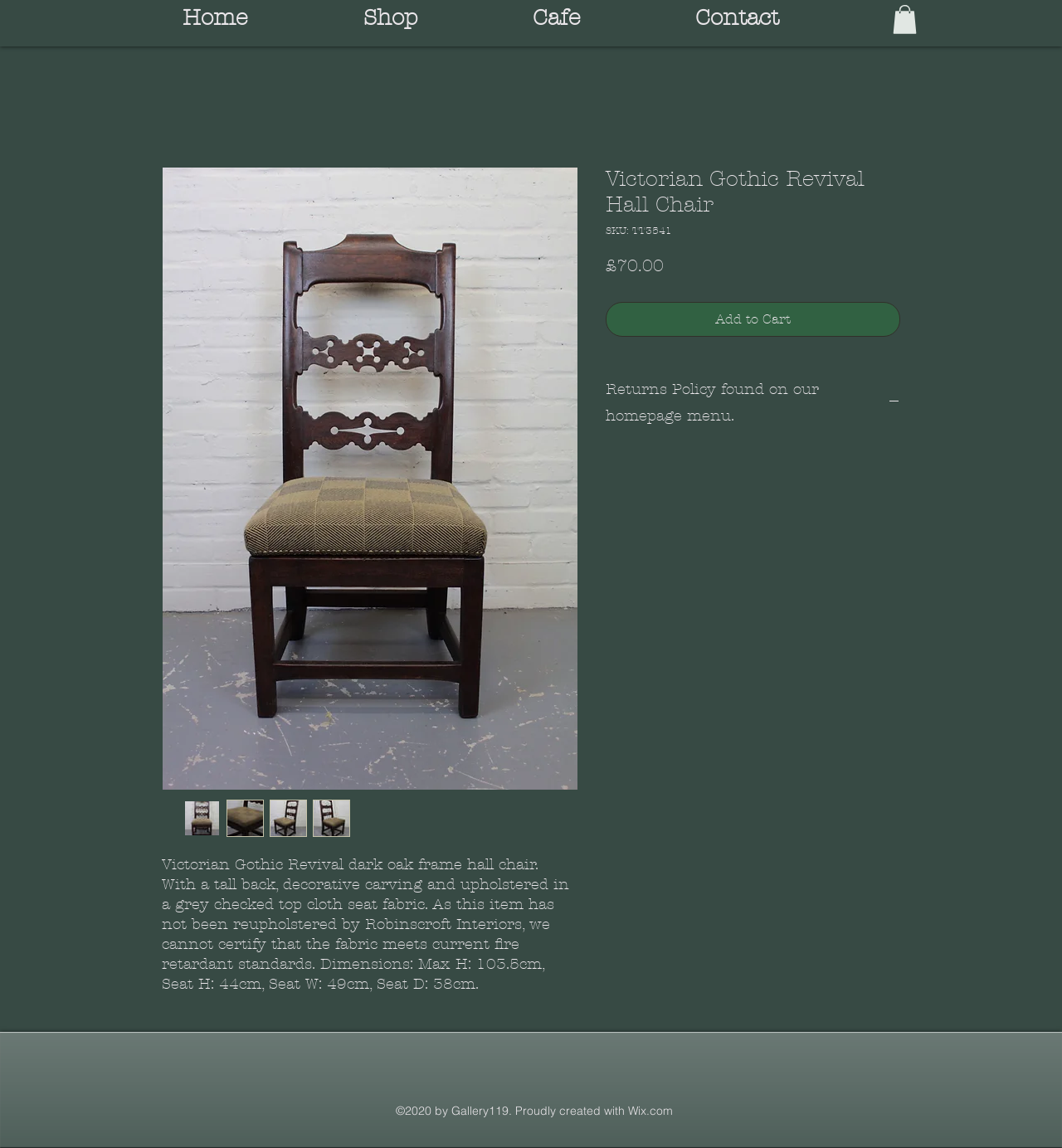Determine the bounding box coordinates of the region to click in order to accomplish the following instruction: "Click the 'Home' link". Provide the coordinates as four float numbers between 0 and 1, specifically [left, top, right, bottom].

[0.117, 0.002, 0.288, 0.03]